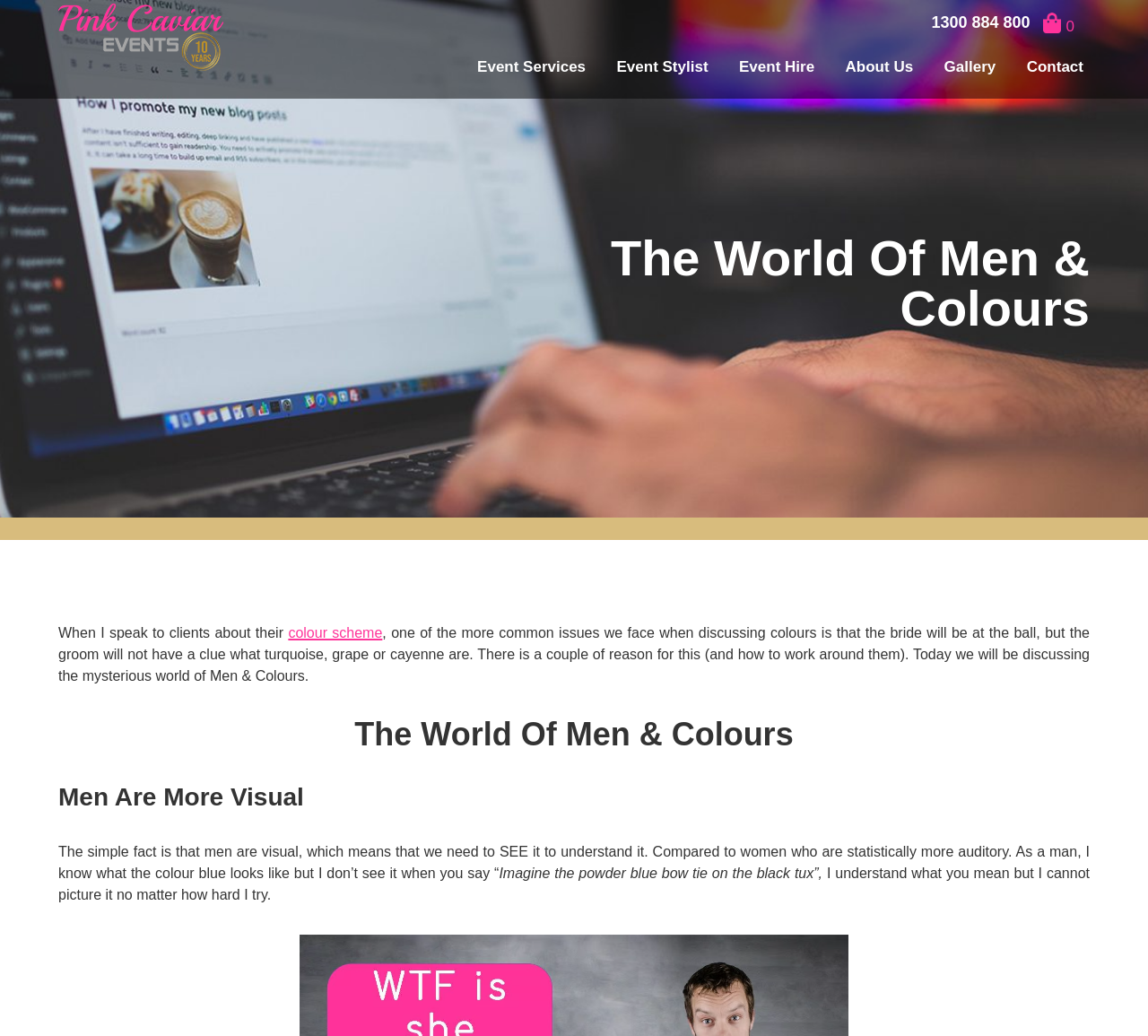Locate the bounding box of the UI element based on this description: "Gallery". Provide four float numbers between 0 and 1 as [left, top, right, bottom].

[0.822, 0.056, 0.867, 0.073]